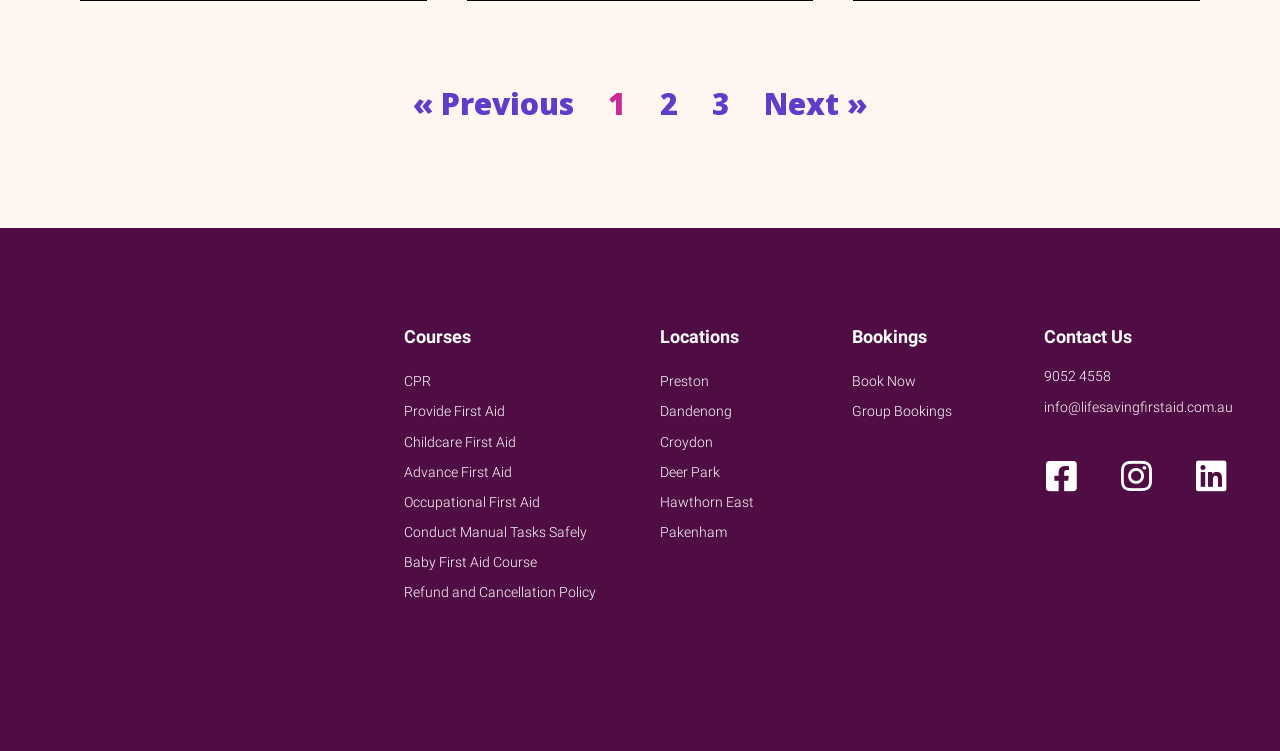What is the name of the first aid course at the top?
Please answer the question with a single word or phrase, referencing the image.

Life Saving First Aid